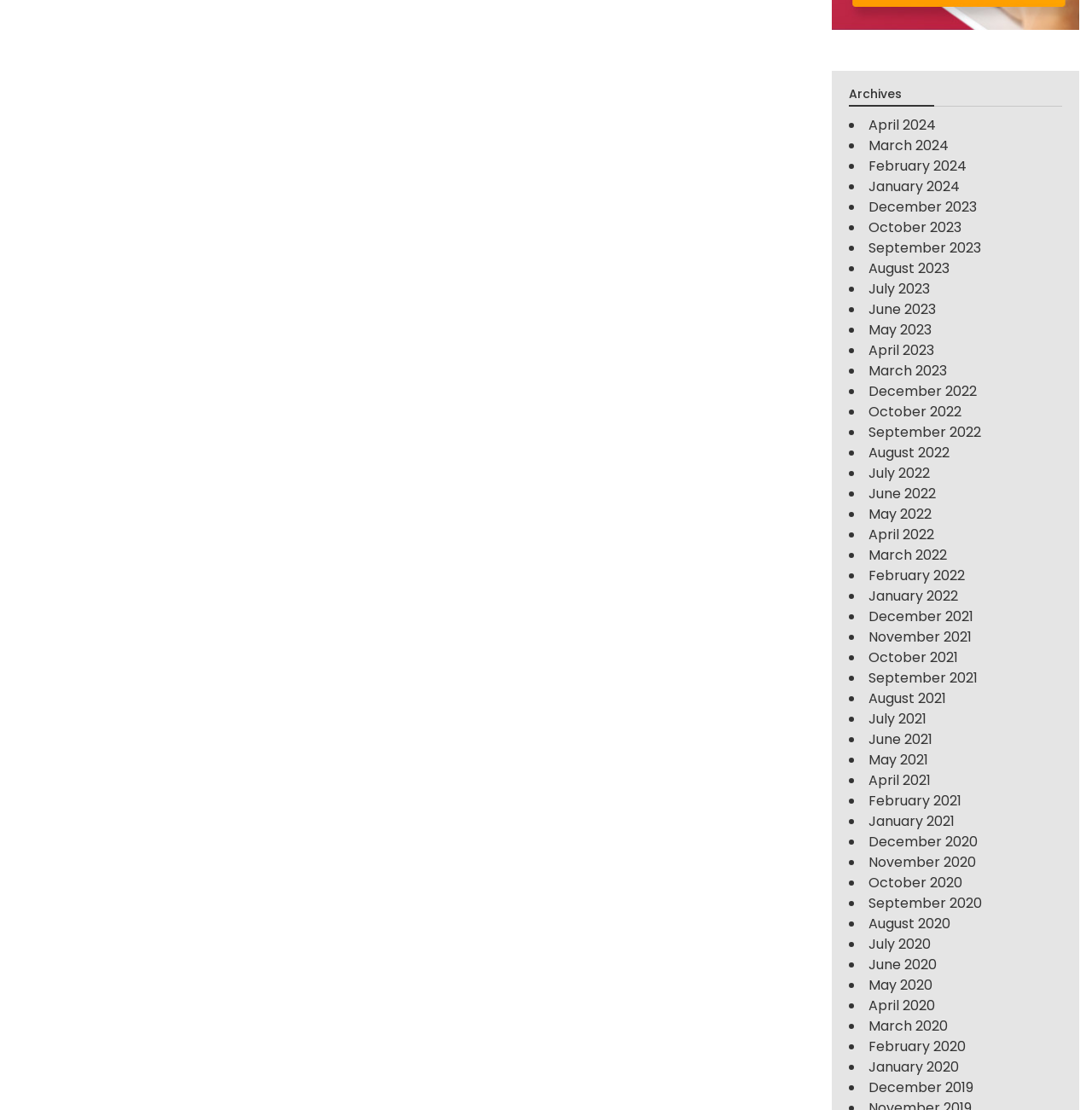What is the earliest month available in the archives? Based on the image, give a response in one word or a short phrase.

December 2020